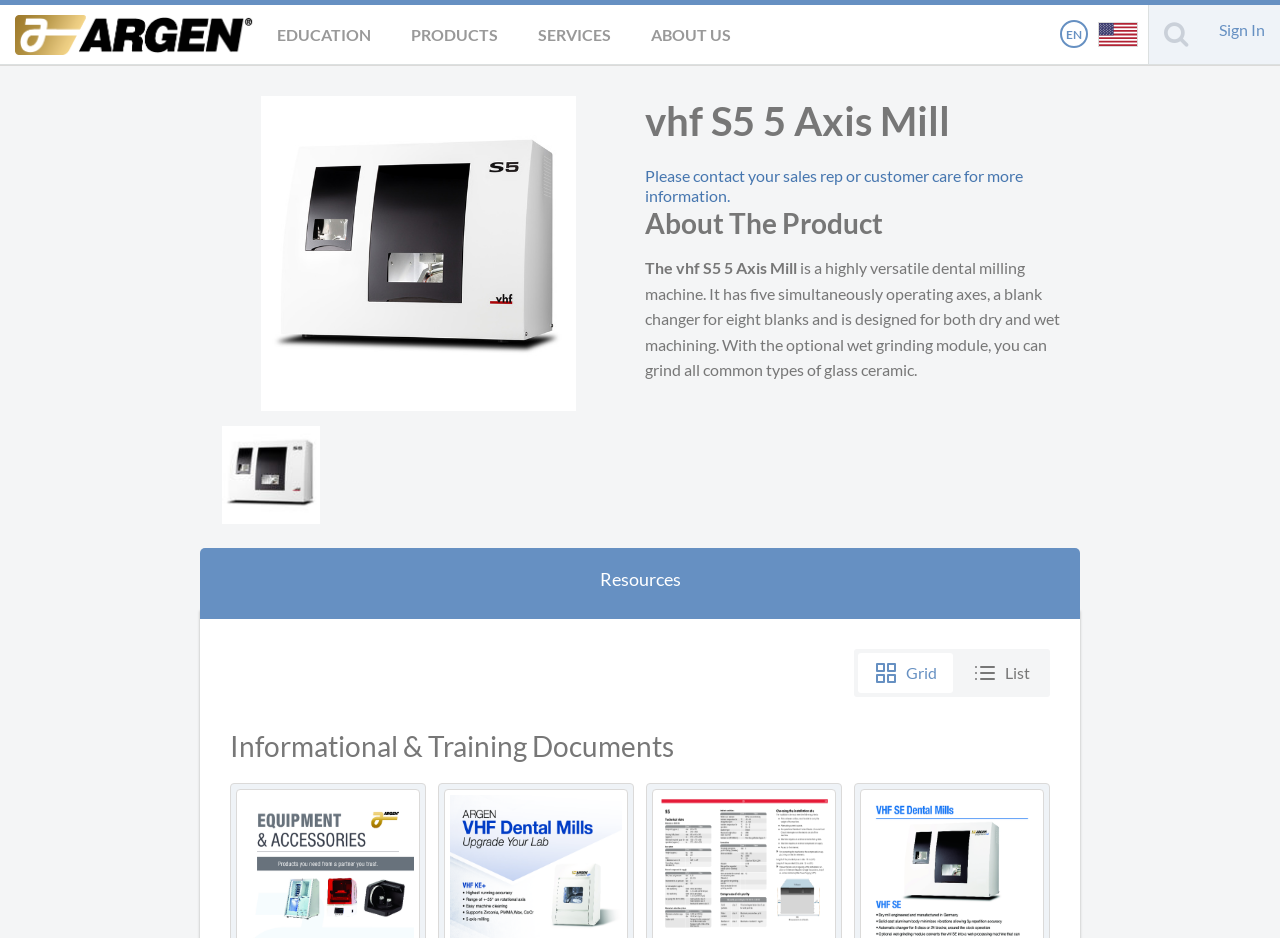What is the name of the product on this page?
Answer the question with just one word or phrase using the image.

vhf S5 5 Axis Mill